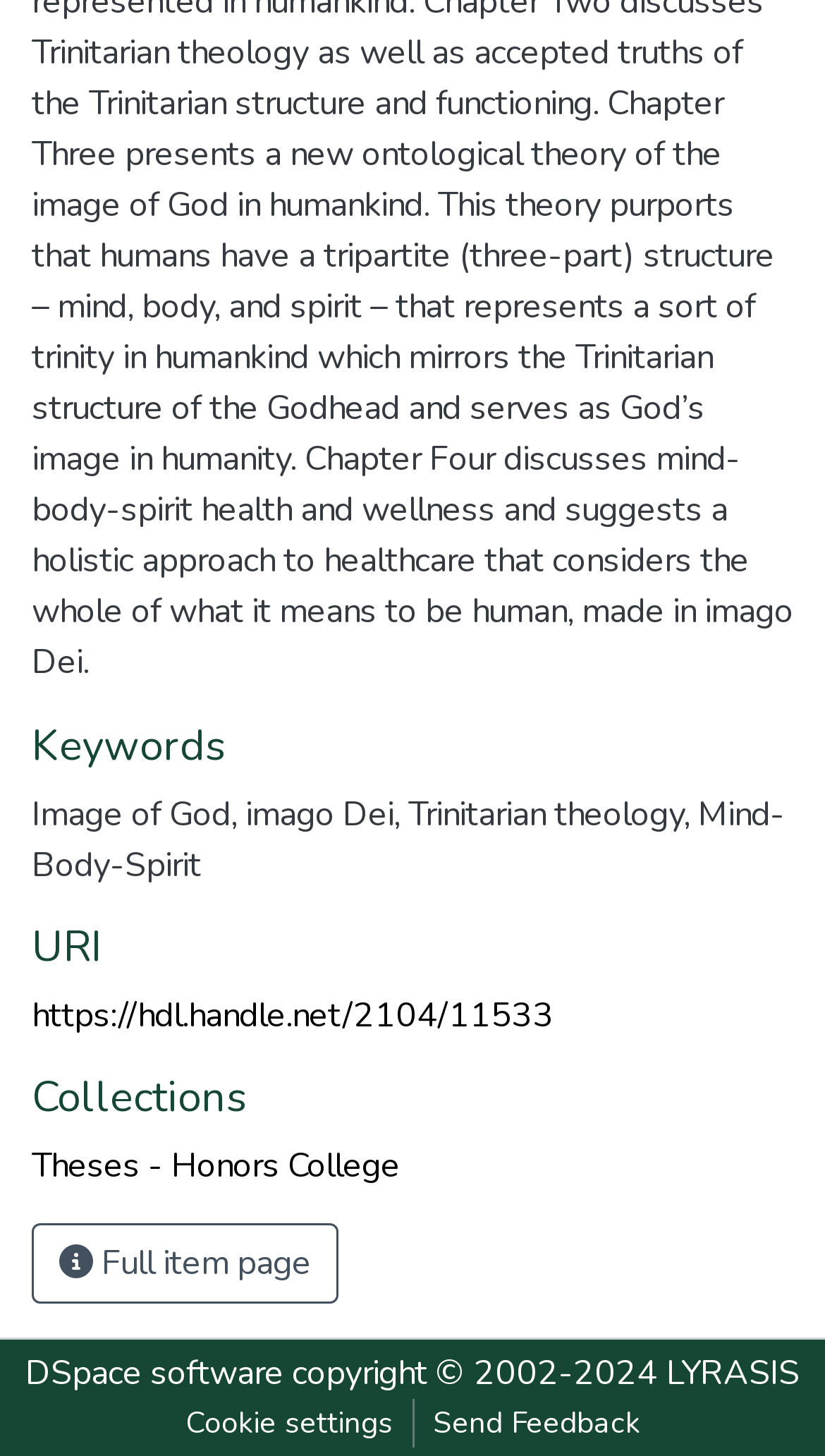How many links are there in the Collections section?
Look at the webpage screenshot and answer the question with a detailed explanation.

In the Collections section, there is only one link, which is 'Theses - Honors College'.